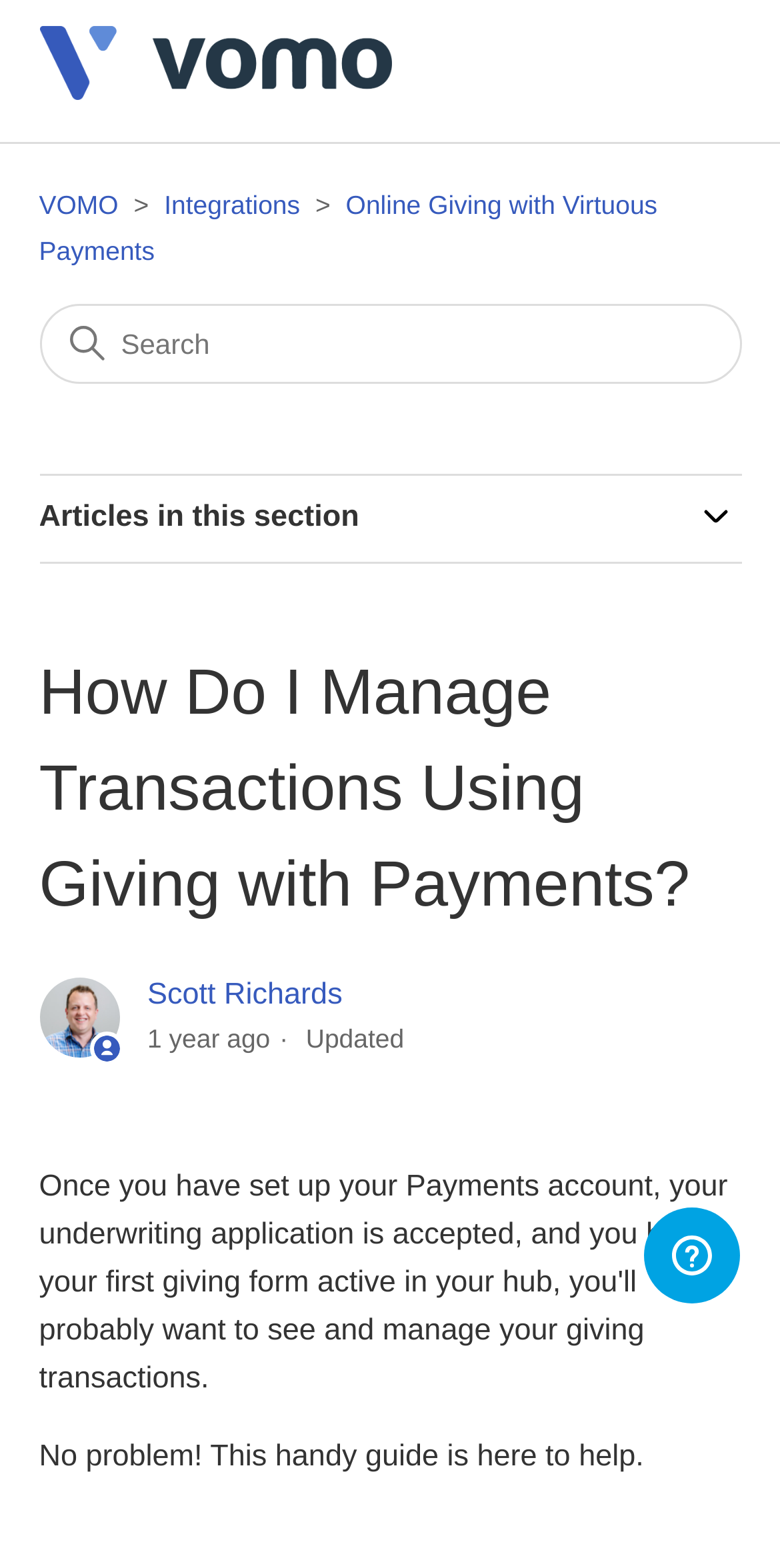Please specify the bounding box coordinates of the clickable region to carry out the following instruction: "Check out Firm Announcement". The coordinates should be four float numbers between 0 and 1, in the format [left, top, right, bottom].

None